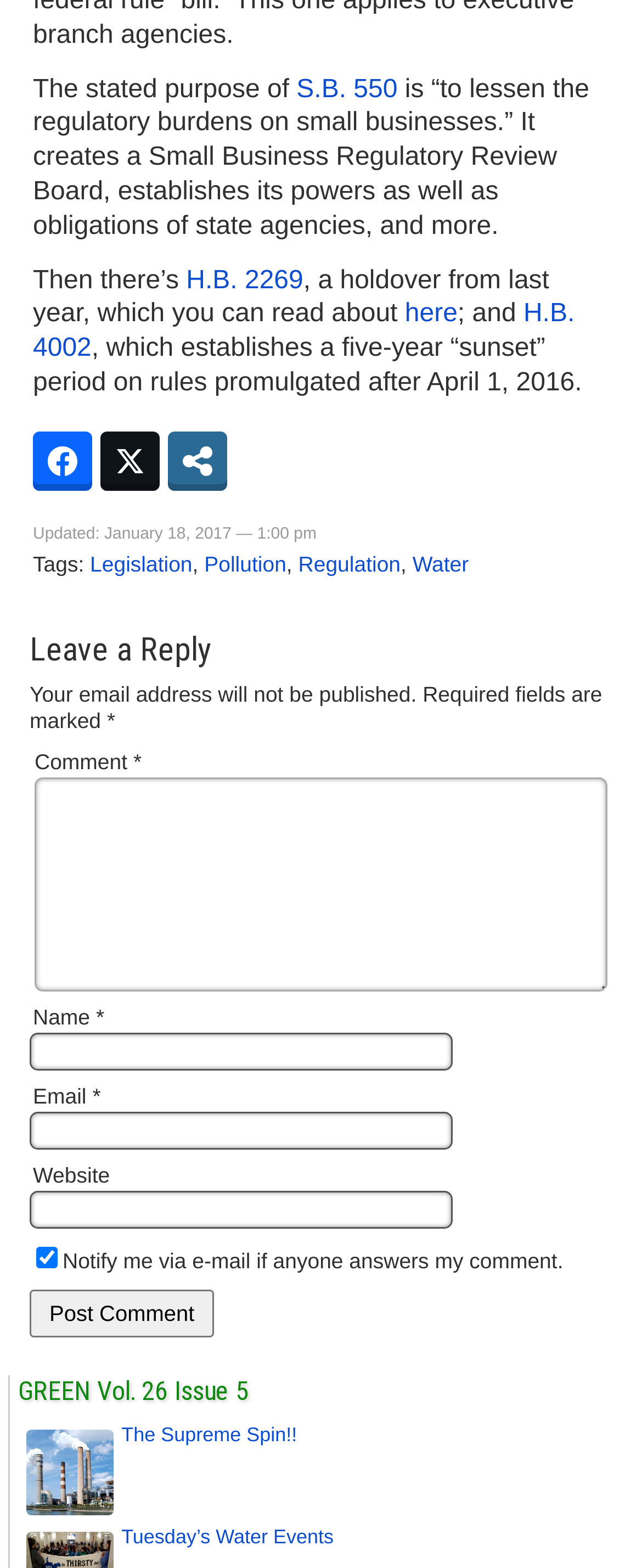What is the purpose of S.B. 550?
From the details in the image, provide a complete and detailed answer to the question.

According to the text, the stated purpose of S.B. 550 is 'to lessen the regulatory burdens on small businesses.' This information is obtained from the StaticText element with ID 207.